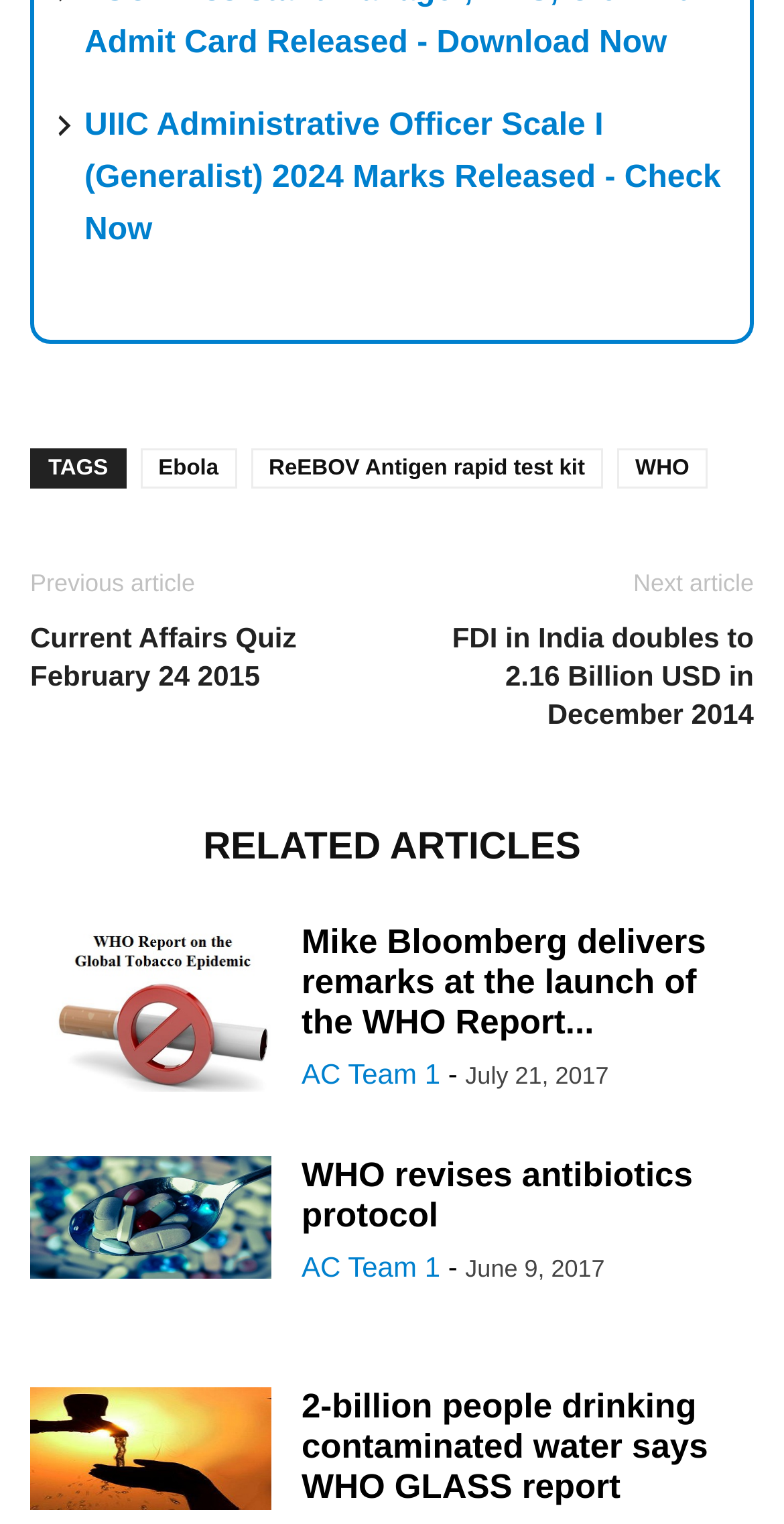For the element described, predict the bounding box coordinates as (top-left x, top-left y, bottom-right x, bottom-right y). All values should be between 0 and 1. Element description: AC Team 1

[0.385, 0.821, 0.562, 0.842]